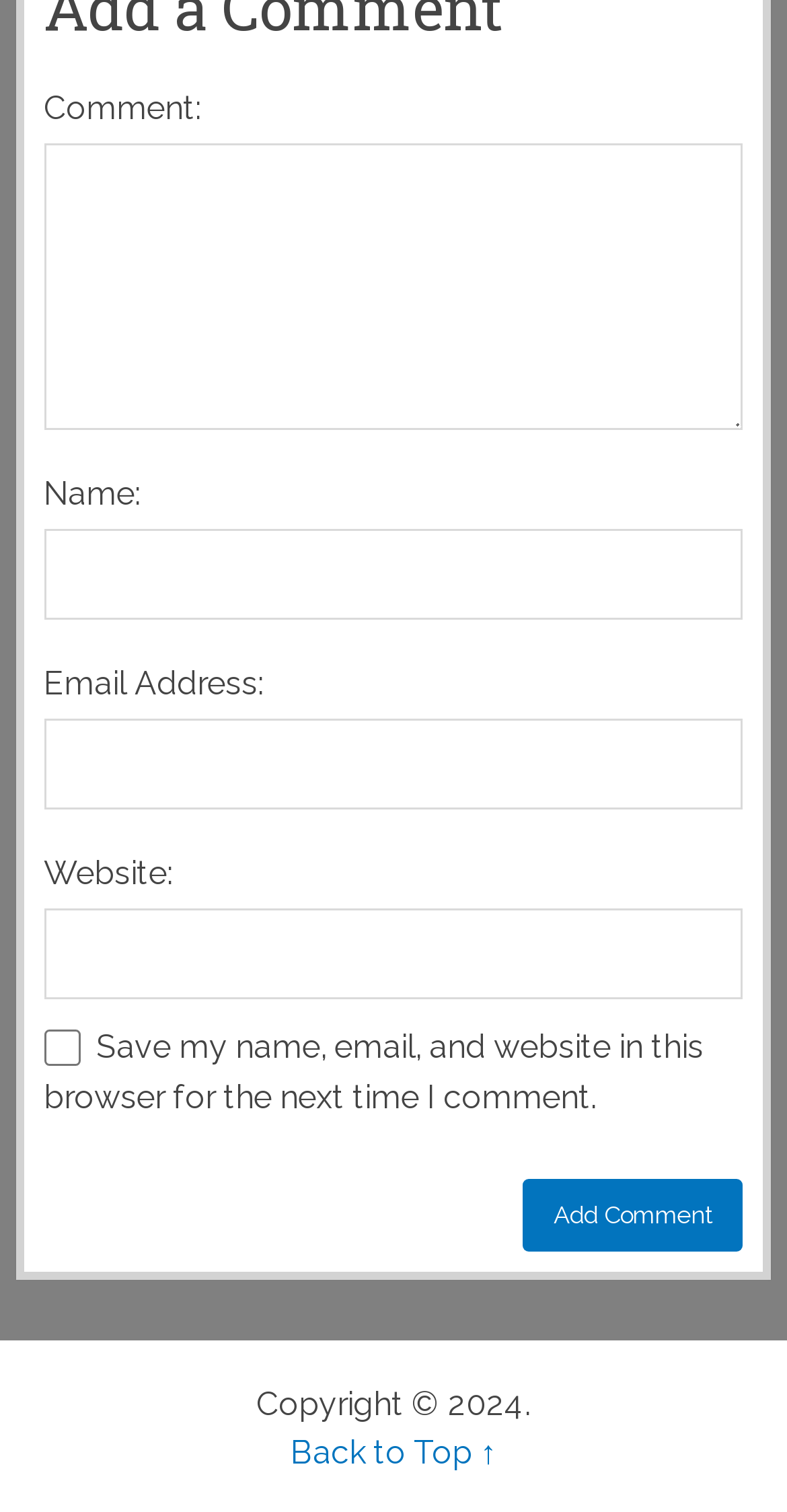What is the purpose of the text box labeled 'Comment:'?
Please give a detailed and thorough answer to the question, covering all relevant points.

The text box labeled 'Comment:' is a required field, indicating that it is necessary to enter a comment in order to proceed. This suggests that the purpose of this text box is to allow users to enter their comments.